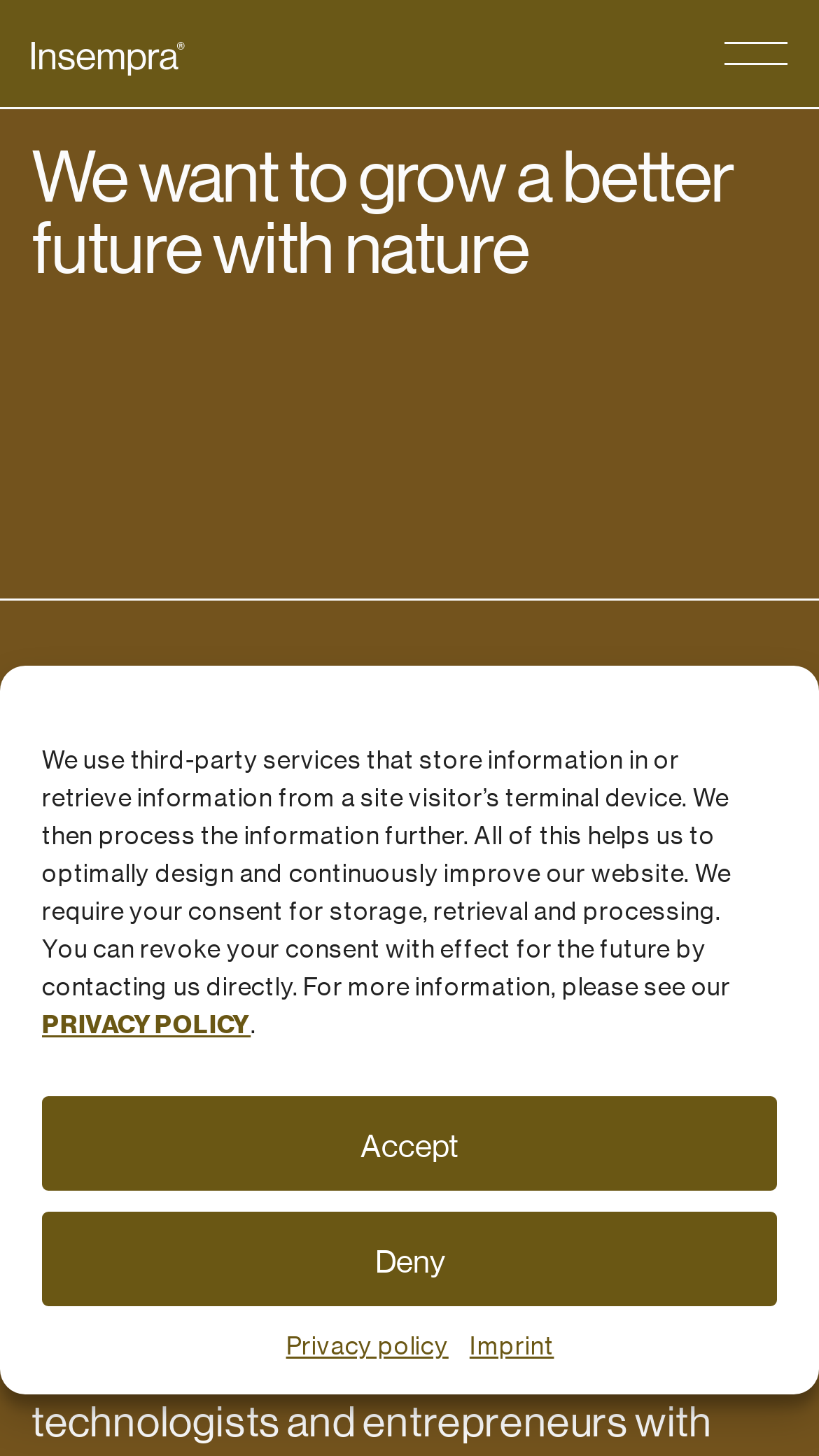Detail the various sections and features present on the webpage.

The webpage is about Insempra, a company focused on sustainability and environmental responsibility. At the top of the page, there is a logo image and a navigation button on the right side. Below the logo, there is a heading that reads "We want to grow a better future with nature". 

A prominent section on the page is a dialog box for managing cookie consent, which is centered near the top of the page. This dialog box contains a paragraph of text explaining the use of third-party services that store information on the user's device, and a request for consent to store, retrieve, and process this information. There are two buttons, "Accept" and "Deny", to respond to this request. Additionally, there are two links, "PRIVACY POLICY" and "Privacy policy", which likely provide more information on the company's privacy policies.

Below the dialog box, there is another heading that reads "Who we are". Following this heading, there is a paragraph of text that describes the company's mission to drive a regenerative revolution in manufacturing, moving away from chemical industrialization processes and petrochemicals.

At the bottom of the page, there are two links, "Privacy policy" and "Imprint", which likely provide more information on the company's policies and legal notices.